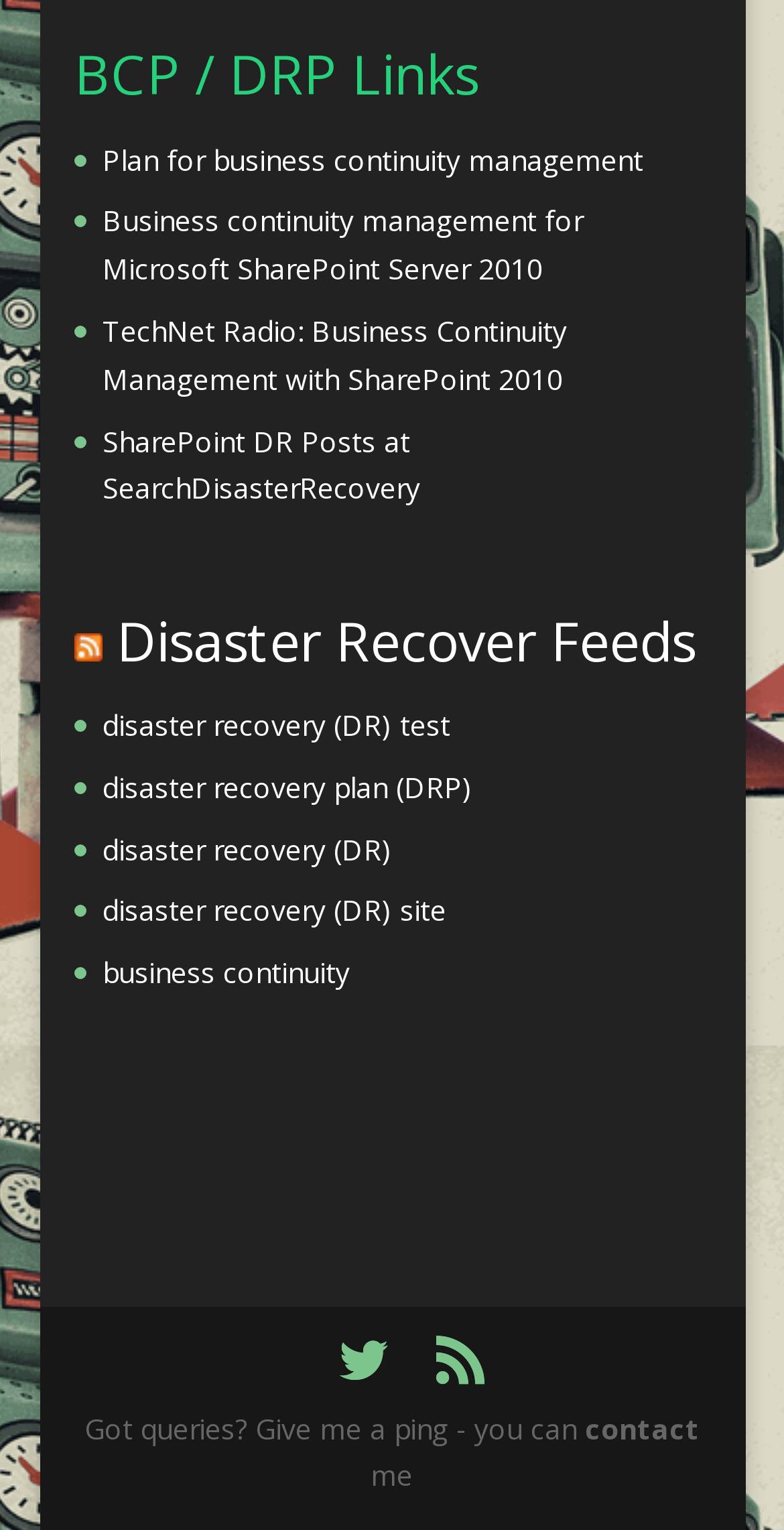Specify the bounding box coordinates for the region that must be clicked to perform the given instruction: "Contact the author".

[0.746, 0.921, 0.892, 0.946]